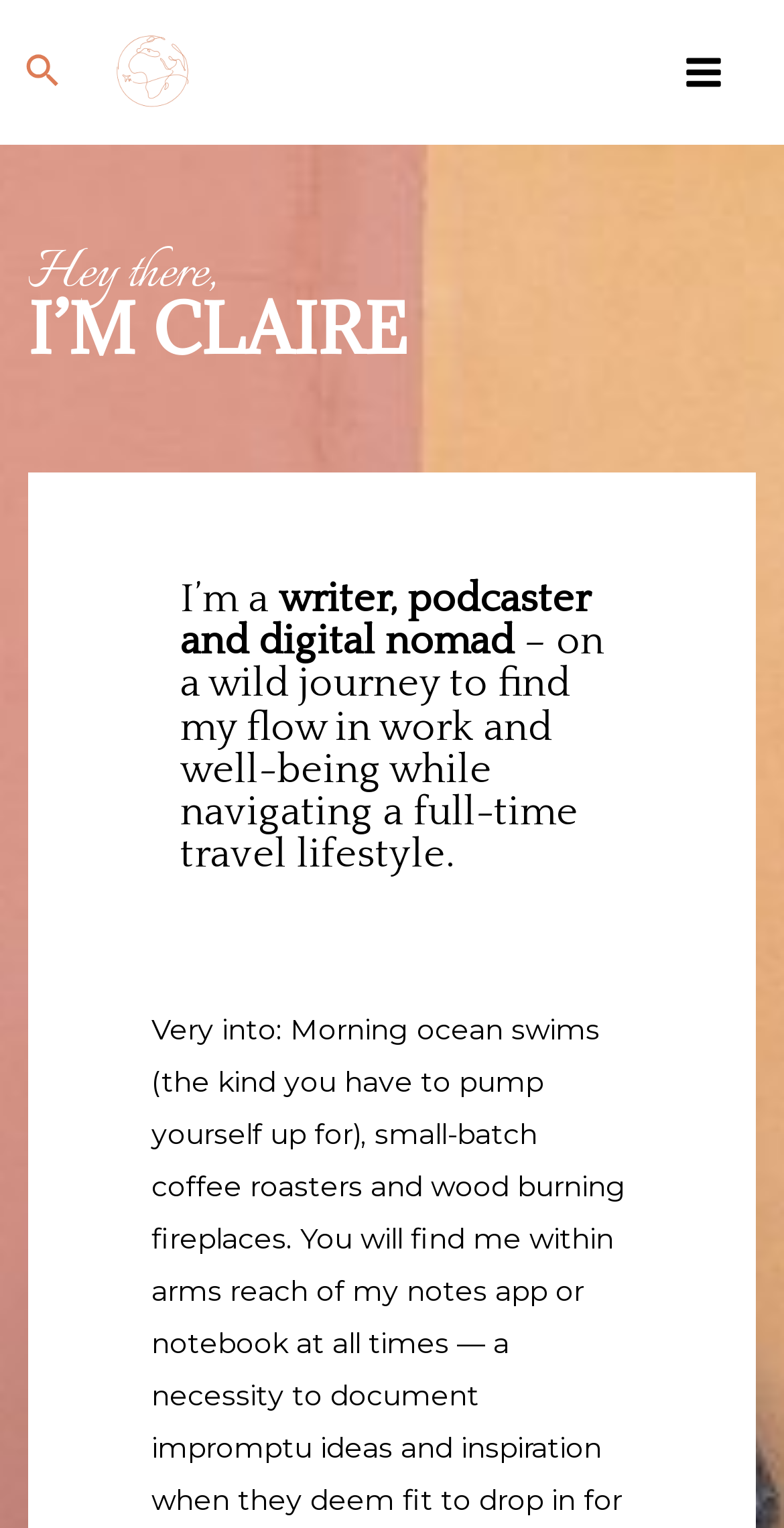What is the profession of the person?
Give a detailed response to the question by analyzing the screenshot.

I determined the profession of the person by reading the heading that describes the person, which states 'I’m a writer, podcaster and digital nomad – on a wild journey to find my flow in work and well-being while navigating a full-time travel lifestyle.'